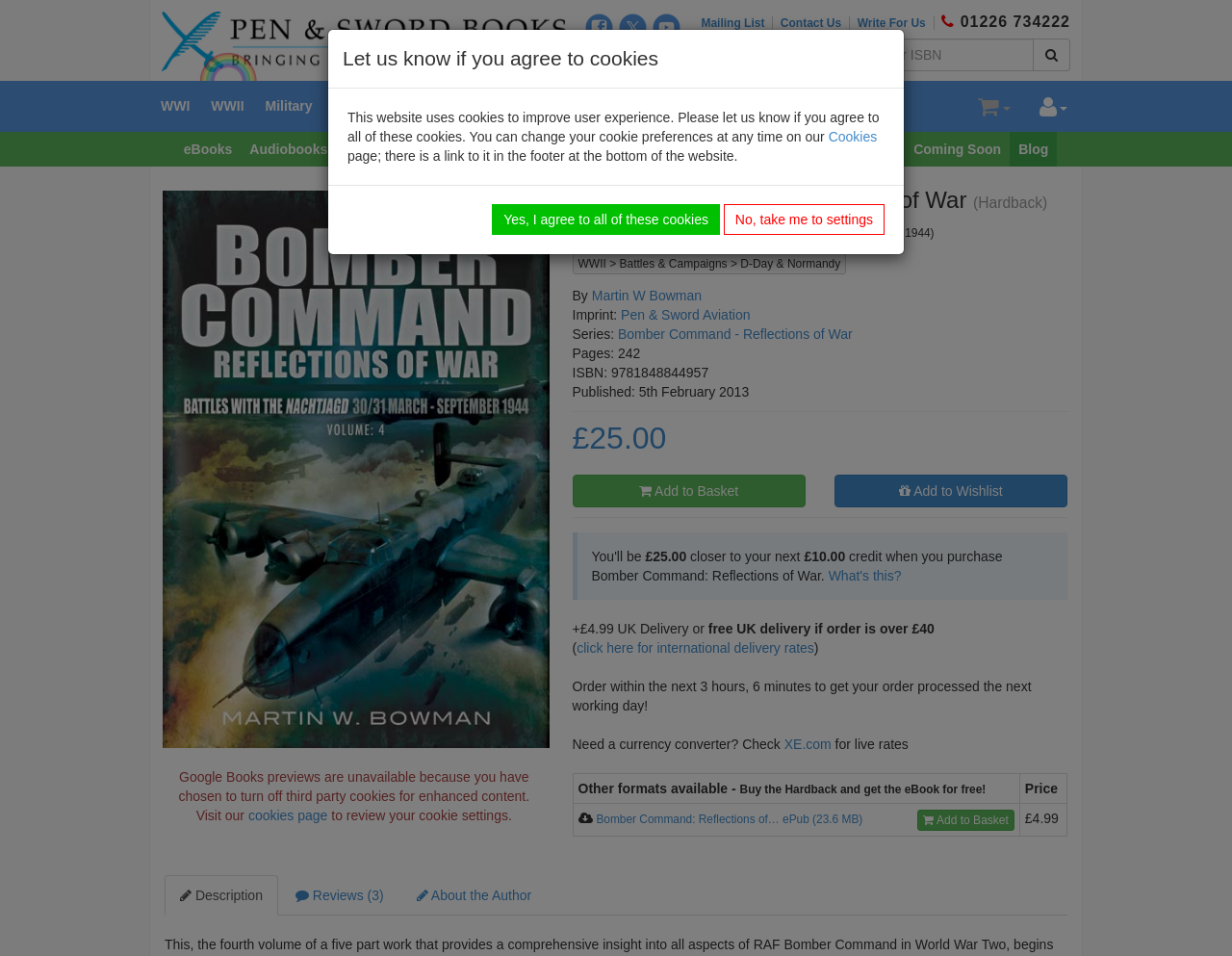Deliver a detailed narrative of the webpage's visual and textual elements.

This webpage is about a book titled "Bomber Command: Reflections of War" by Martin W Bowman, published by Pen & Sword Aviation. The book is a hardback edition, part of a five-part work that provides a comprehensive insight into all aspects of RAF Bomber Command in World War Two.

At the top of the page, there are several links to social media platforms, including Facebook, YouTube, Instagram, and Pinterest, as well as a link to the publisher's mailing list and contact information. Below these links, there is a search bar where users can search for titles or ISBNs.

On the left side of the page, there are several categories listed, including WWI, WWII, Military, Aviation, Maritime, Ancient, History, and more. These categories are likely links to other books or topics related to the publisher's catalog.

The main content of the page is dedicated to the book "Bomber Command: Reflections of War". There is a large image of the book cover, and below it, the book's title, author, and publisher are listed. The book's description is provided, including the volume number, subtitle, and publication date. There are also links to related topics, such as WWII, Battles & Campaigns, and D-Day & Normandy.

The book's details are listed, including the number of pages, ISBN, and publication date. The price of the book is £25.00, and there are links to add the book to the user's basket or wishlist. Below the book's details, there is a separator line, and then a message indicating that the user is £10.00 closer to their next free delivery.

At the bottom of the page, there is a notice about Google Books previews being unavailable due to cookie settings, with a link to the cookies page to review settings.